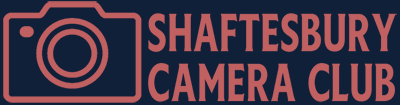What is the purpose of the logo's color scheme?
Please give a well-detailed answer to the question.

The color scheme blends rich tones with a strong contrast to enhance visibility, making it suitable for various promotional materials, which implies that the purpose of the logo's color scheme is to enhance visibility.